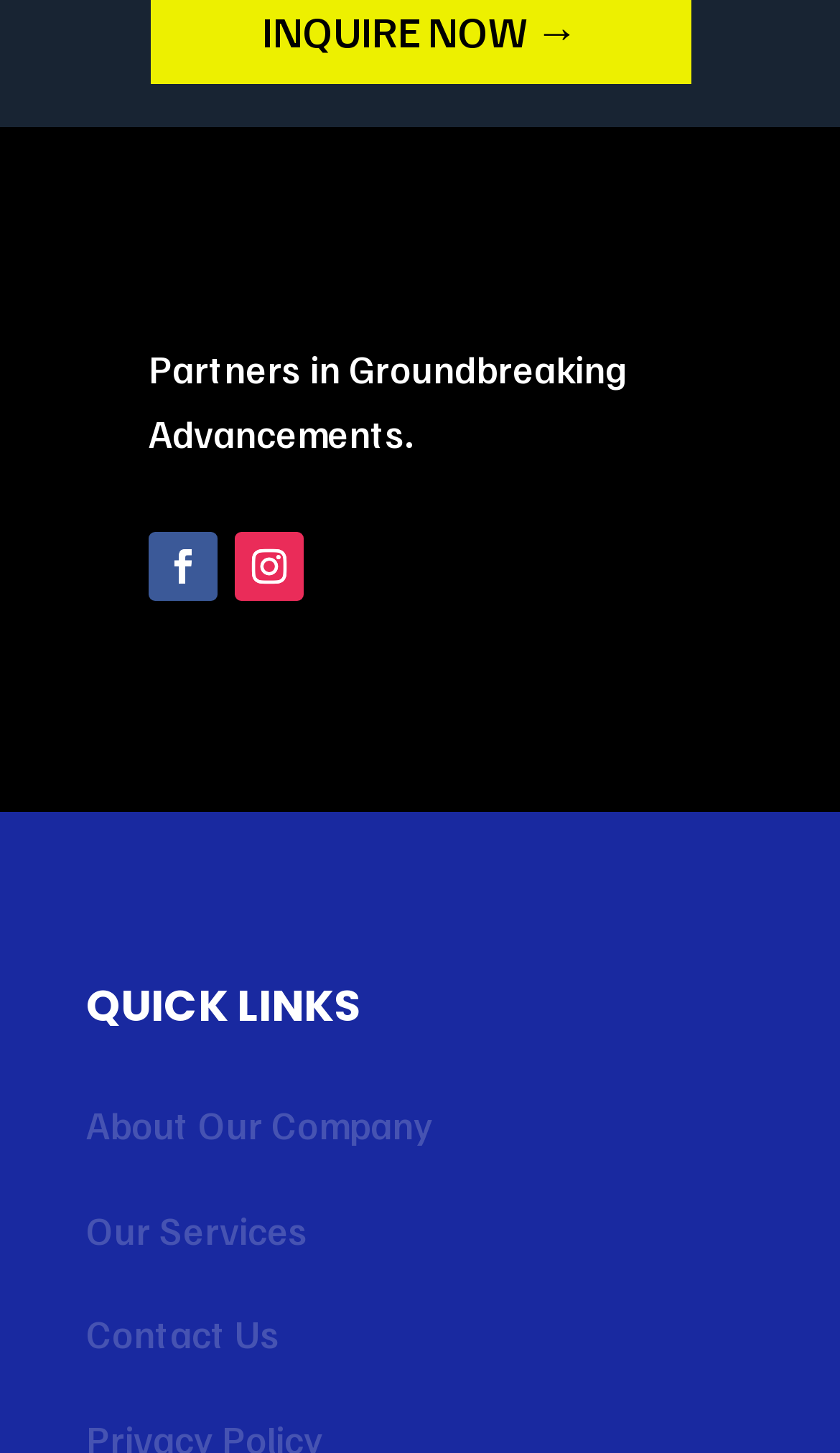Find the bounding box coordinates for the HTML element specified by: "☰".

None